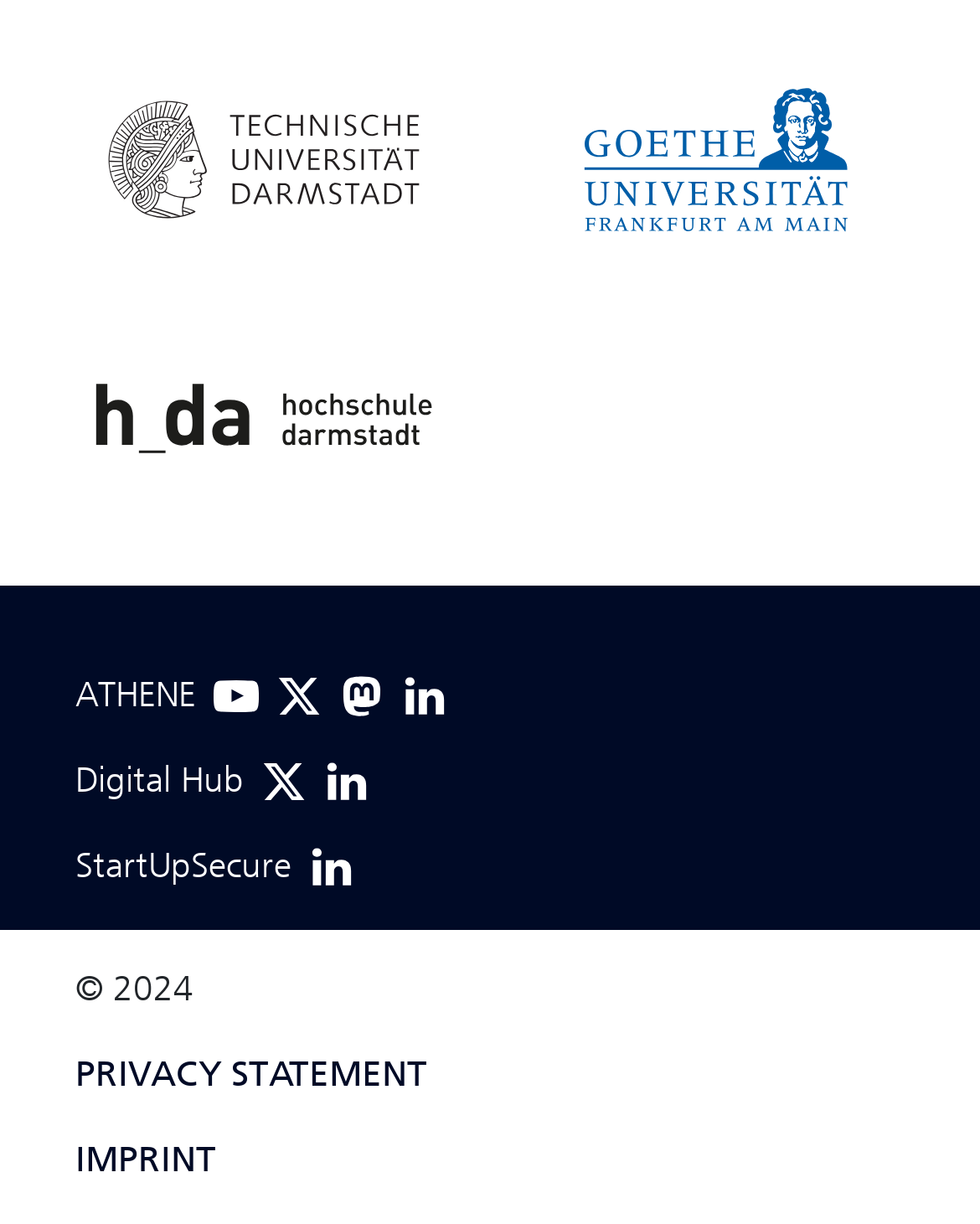Please mark the clickable region by giving the bounding box coordinates needed to complete this instruction: "Check IMPRINT".

[0.077, 0.93, 0.923, 0.969]